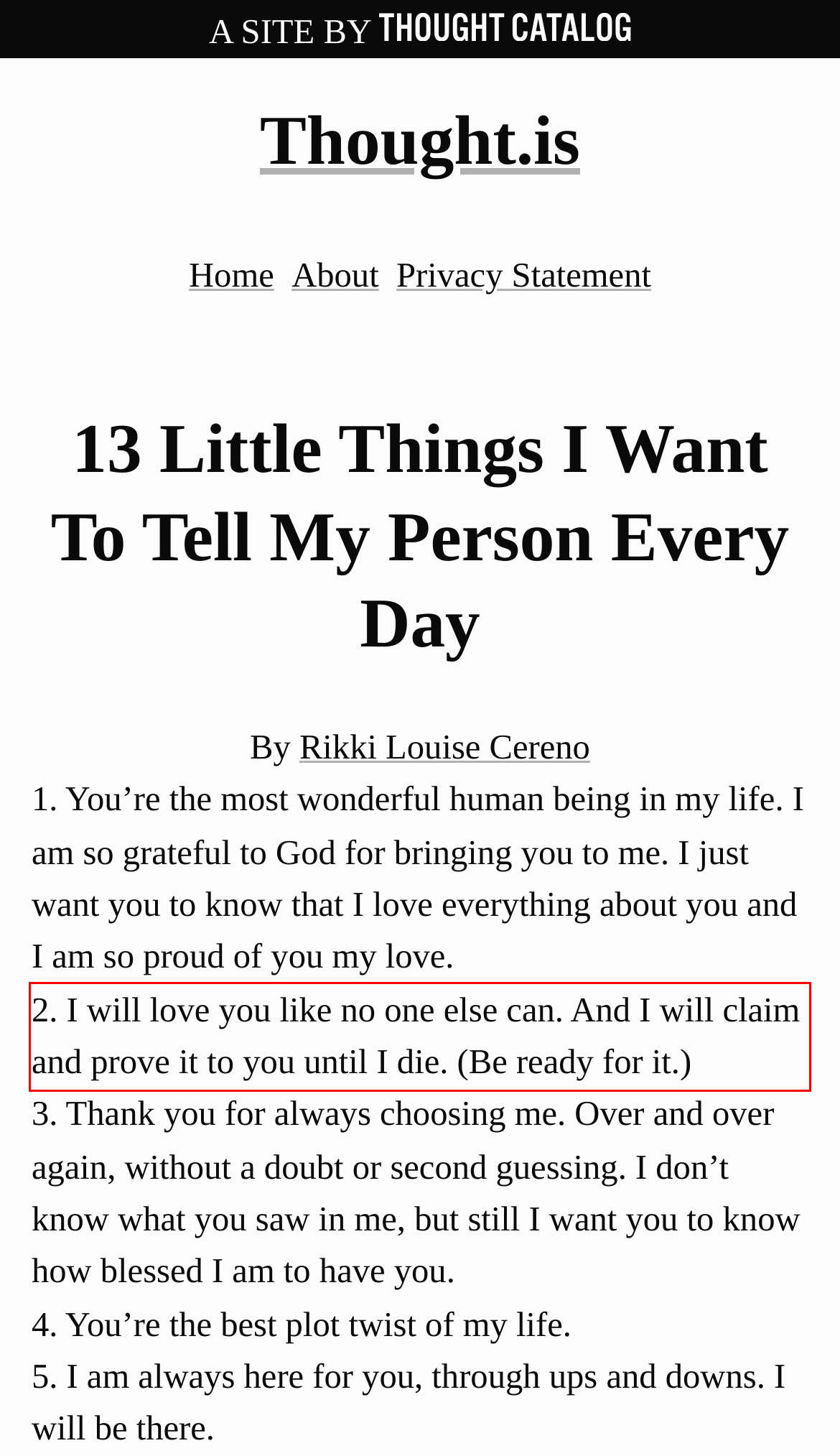Within the screenshot of the webpage, there is a red rectangle. Please recognize and generate the text content inside this red bounding box.

2. I will love you like no one else can. And I will claim and prove it to you until I die. (Be ready for it.)